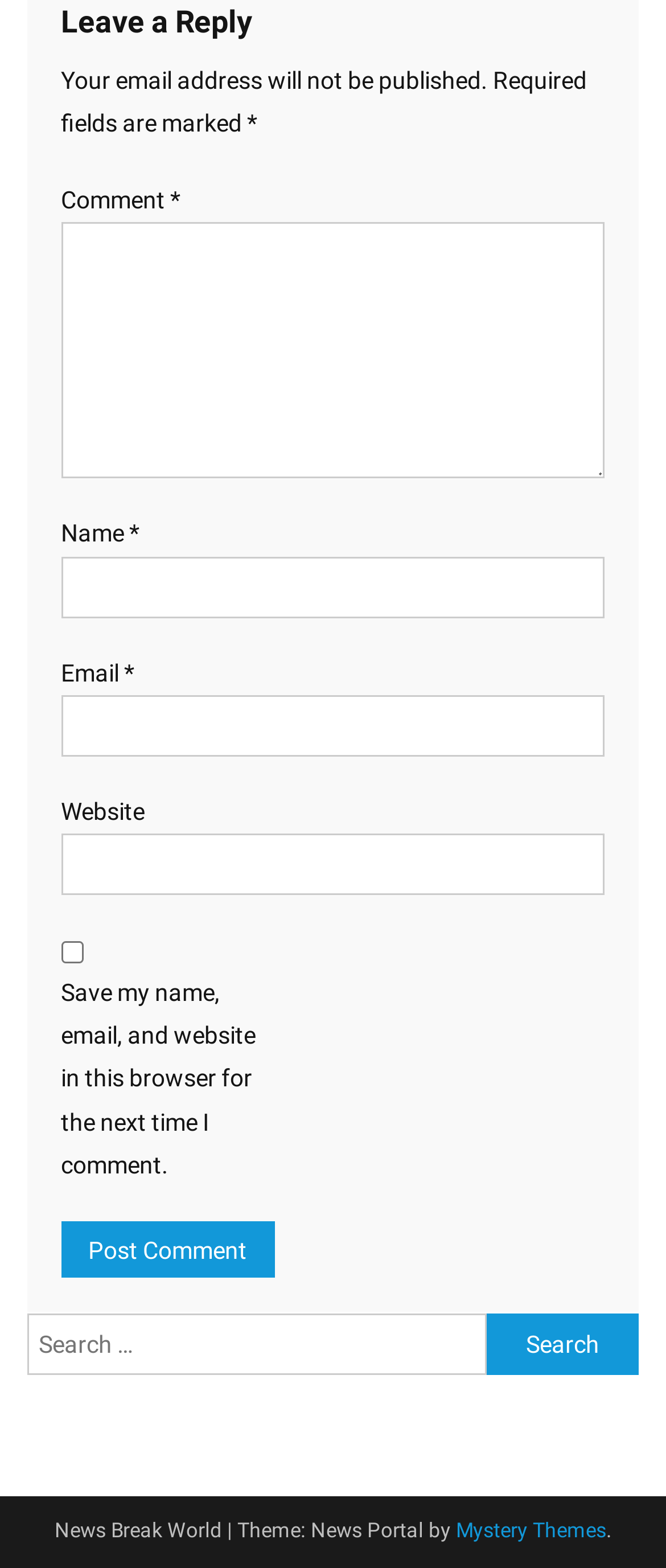Please determine the bounding box coordinates of the element to click on in order to accomplish the following task: "Post your comment". Ensure the coordinates are four float numbers ranging from 0 to 1, i.e., [left, top, right, bottom].

[0.091, 0.779, 0.412, 0.815]